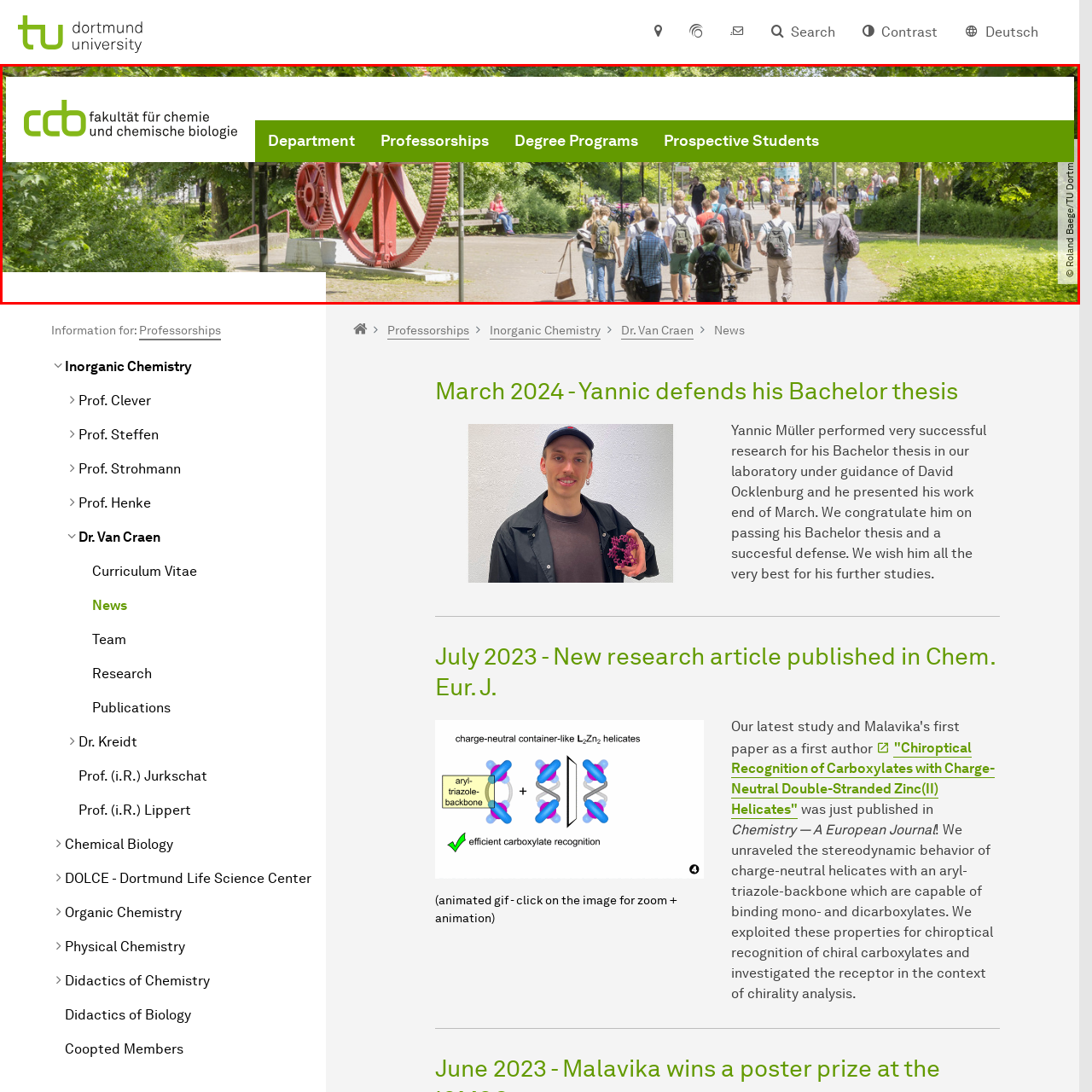Direct your attention to the image within the red boundary, What is the atmosphere of the campus?
 Respond with a single word or phrase.

Warm and inviting